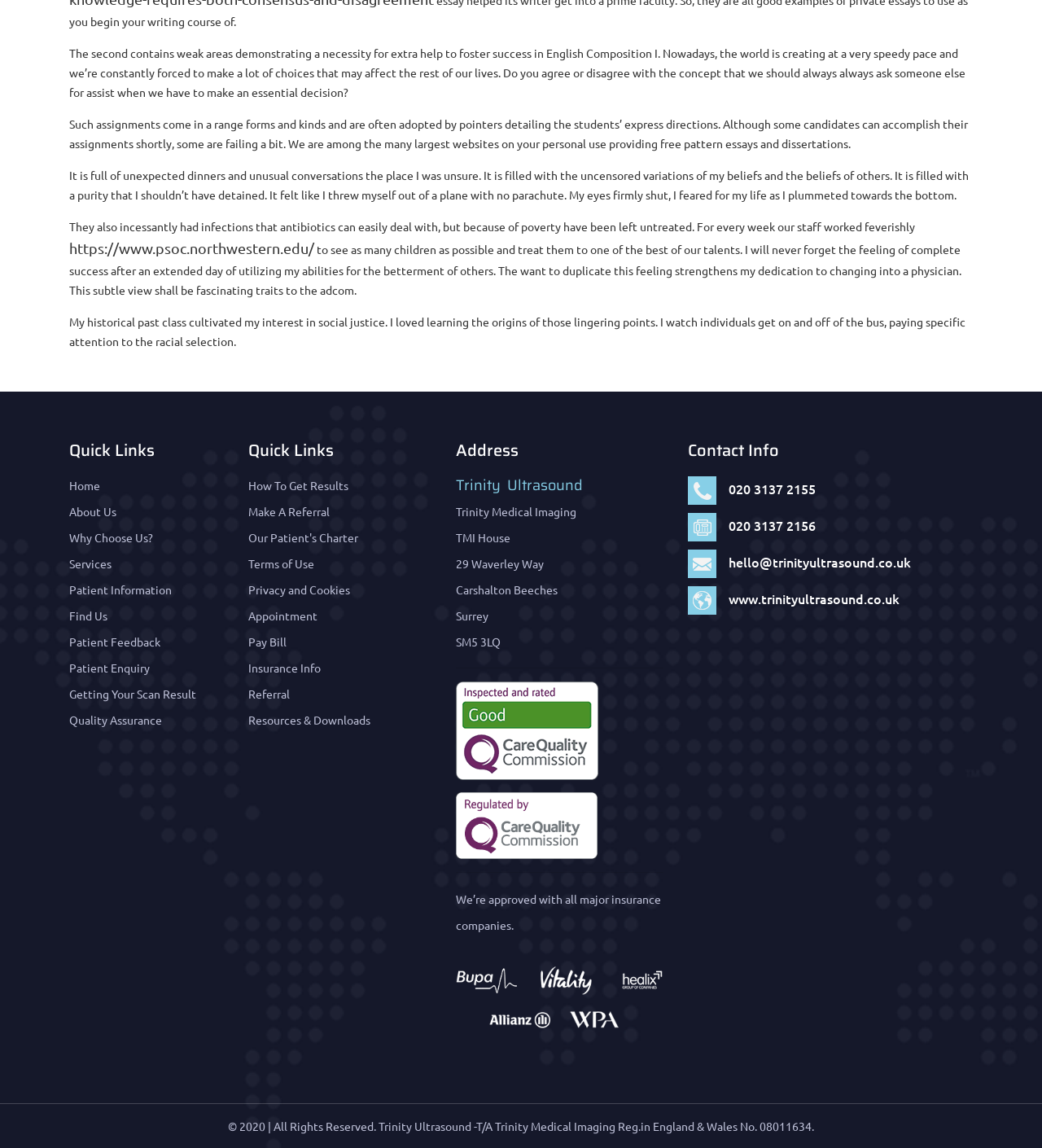Predict the bounding box for the UI component with the following description: "Patient Information".

[0.066, 0.507, 0.165, 0.52]